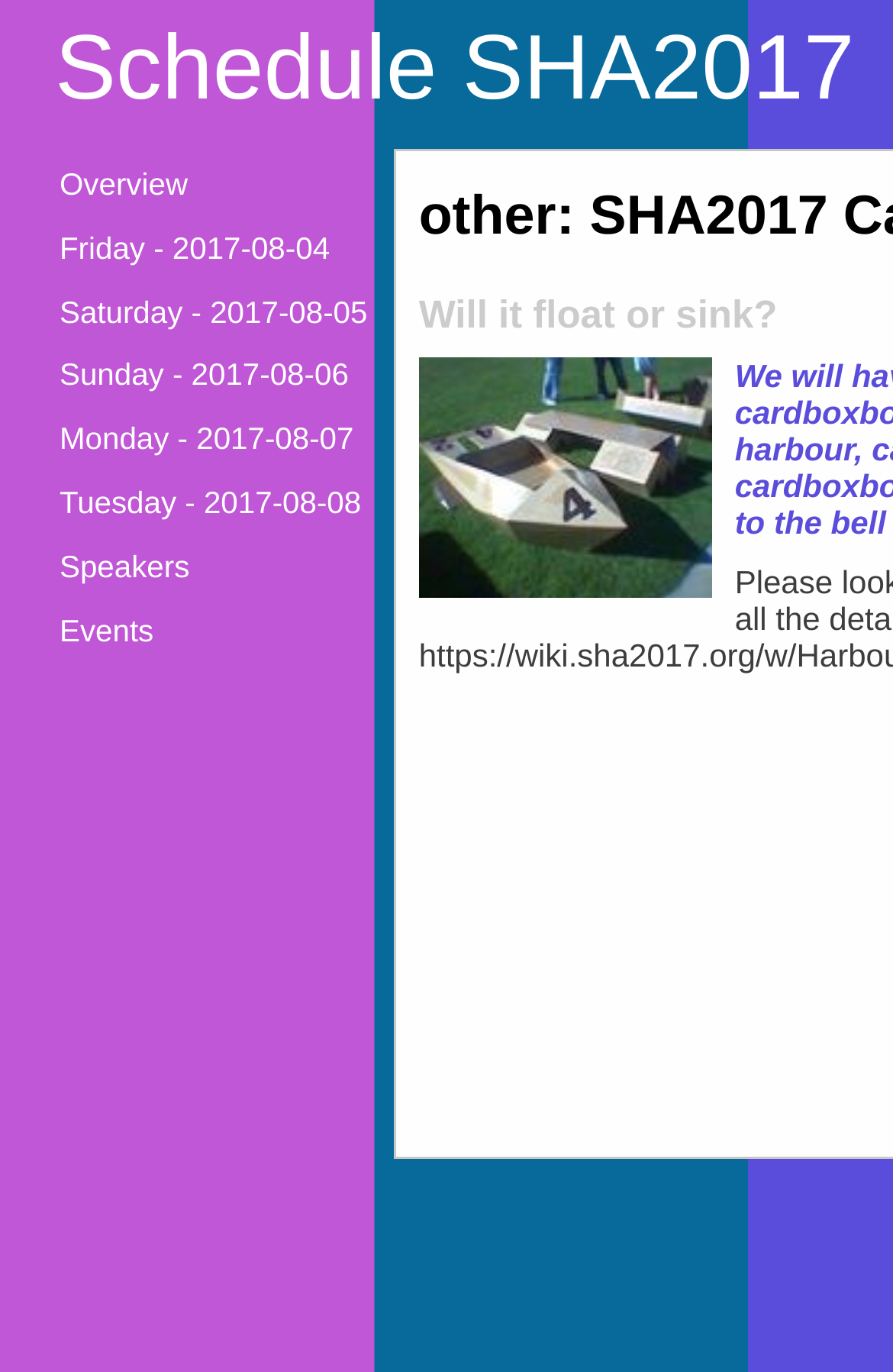Determine the bounding box coordinates of the clickable element to complete this instruction: "Check the events on Friday". Provide the coordinates in the format of four float numbers between 0 and 1, [left, top, right, bottom].

[0.067, 0.168, 0.369, 0.202]